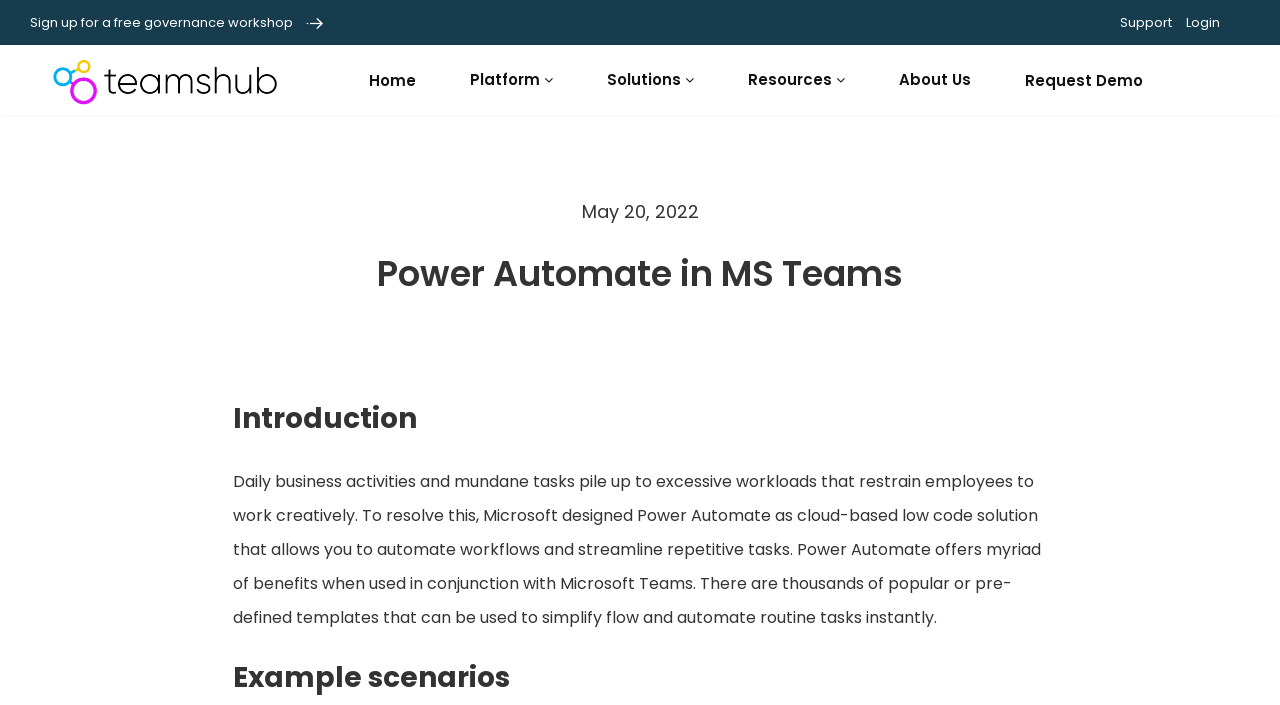What is the benefit of using Power Automate with Microsoft Teams?
Can you give a detailed and elaborate answer to the question?

According to the webpage, Power Automate offers a myriad of benefits when used in conjunction with Microsoft Teams, including simplifying flow and automating routine tasks, making it easier to work efficiently.